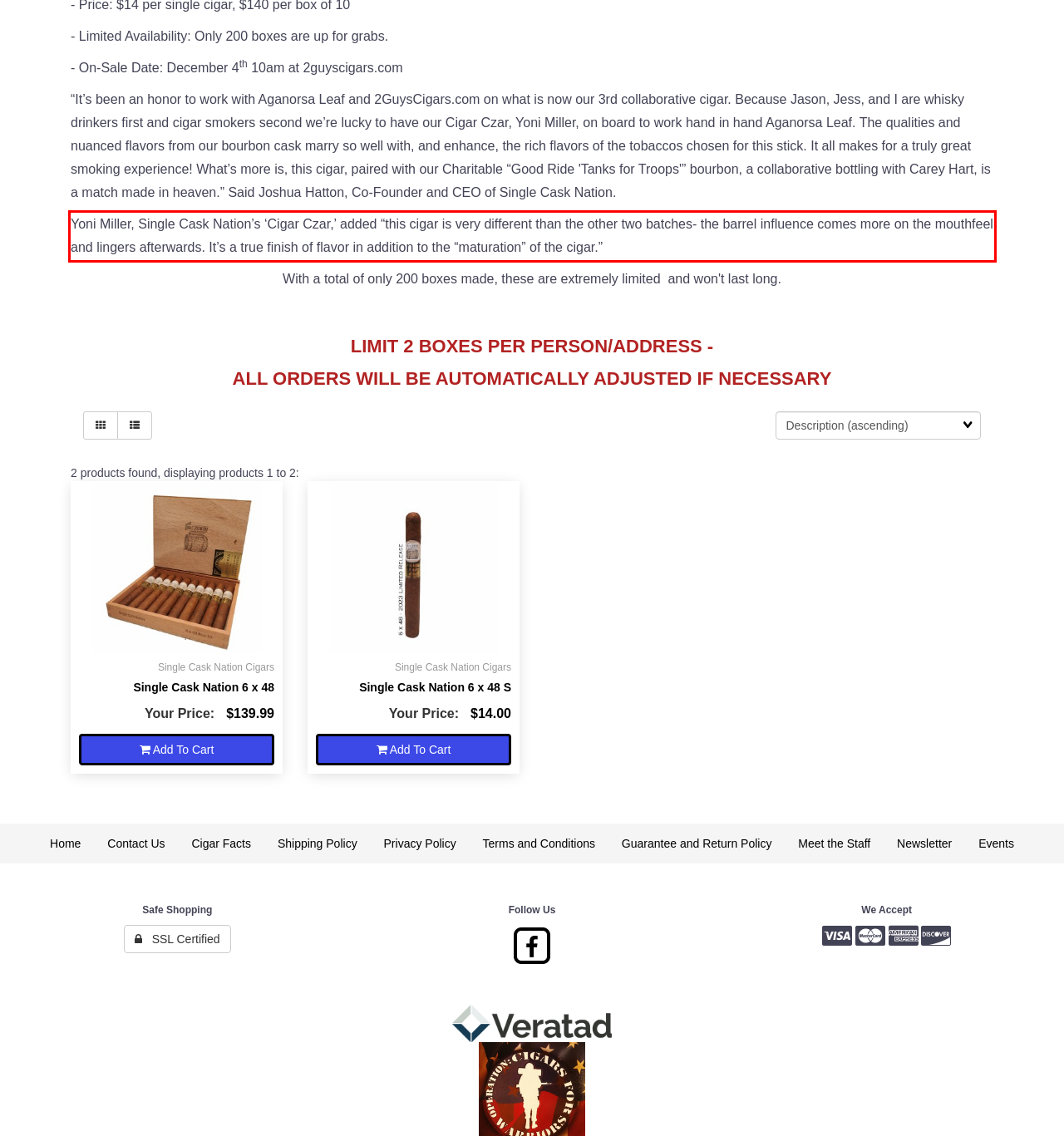Please analyze the screenshot of a webpage and extract the text content within the red bounding box using OCR.

Yoni Miller, Single Cask Nation’s ‘Cigar Czar,’ added “this cigar is very different than the other two batches- the barrel influence comes more on the mouthfeel and lingers afterwards. It’s a true finish of flavor in addition to the “maturation” of the cigar.”